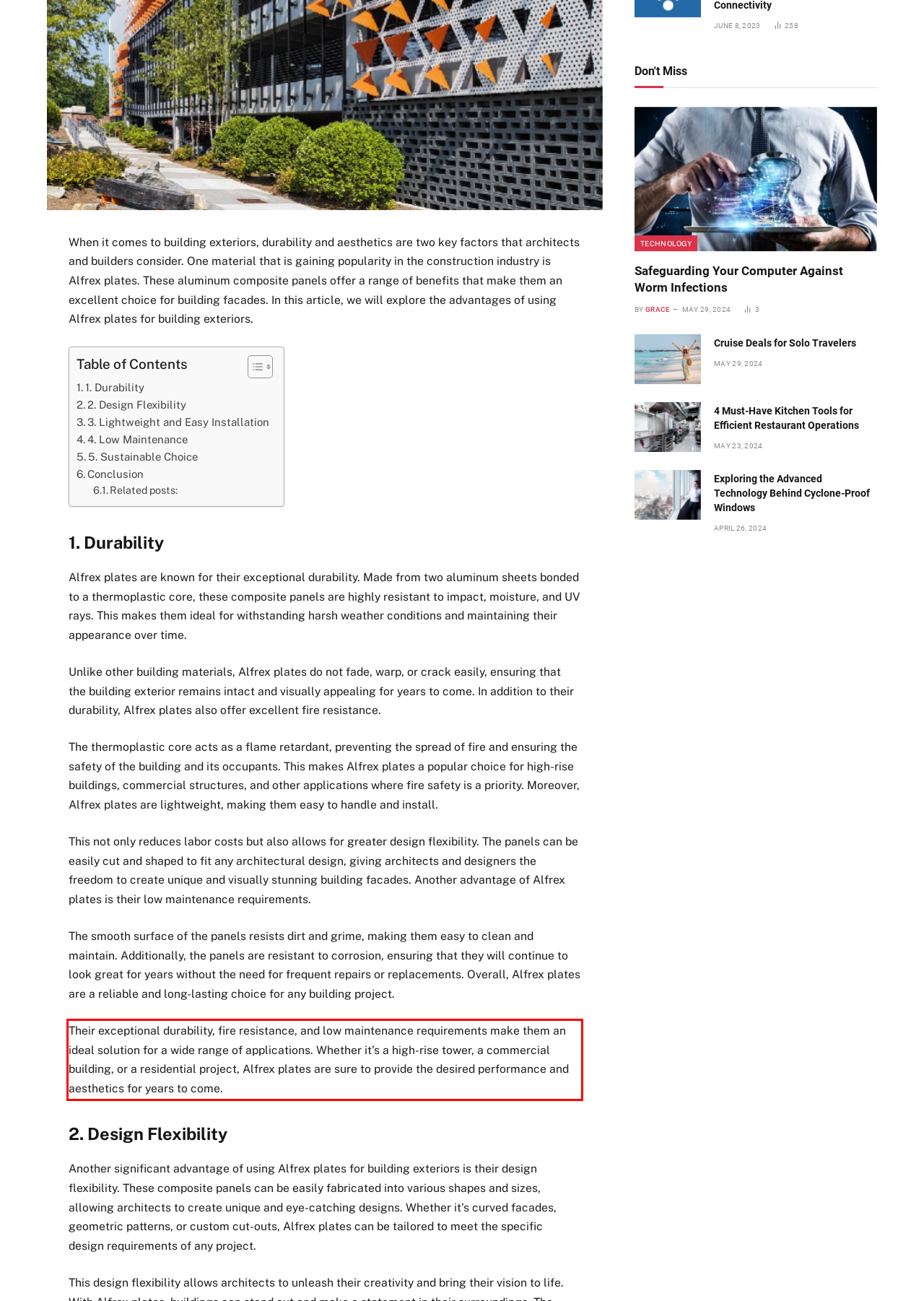Please take the screenshot of the webpage, find the red bounding box, and generate the text content that is within this red bounding box.

Their exceptional durability, fire resistance, and low maintenance requirements make them an ideal solution for a wide range of applications. Whether it’s a high-rise tower, a commercial building, or a residential project, Alfrex plates are sure to provide the desired performance and aesthetics for years to come.